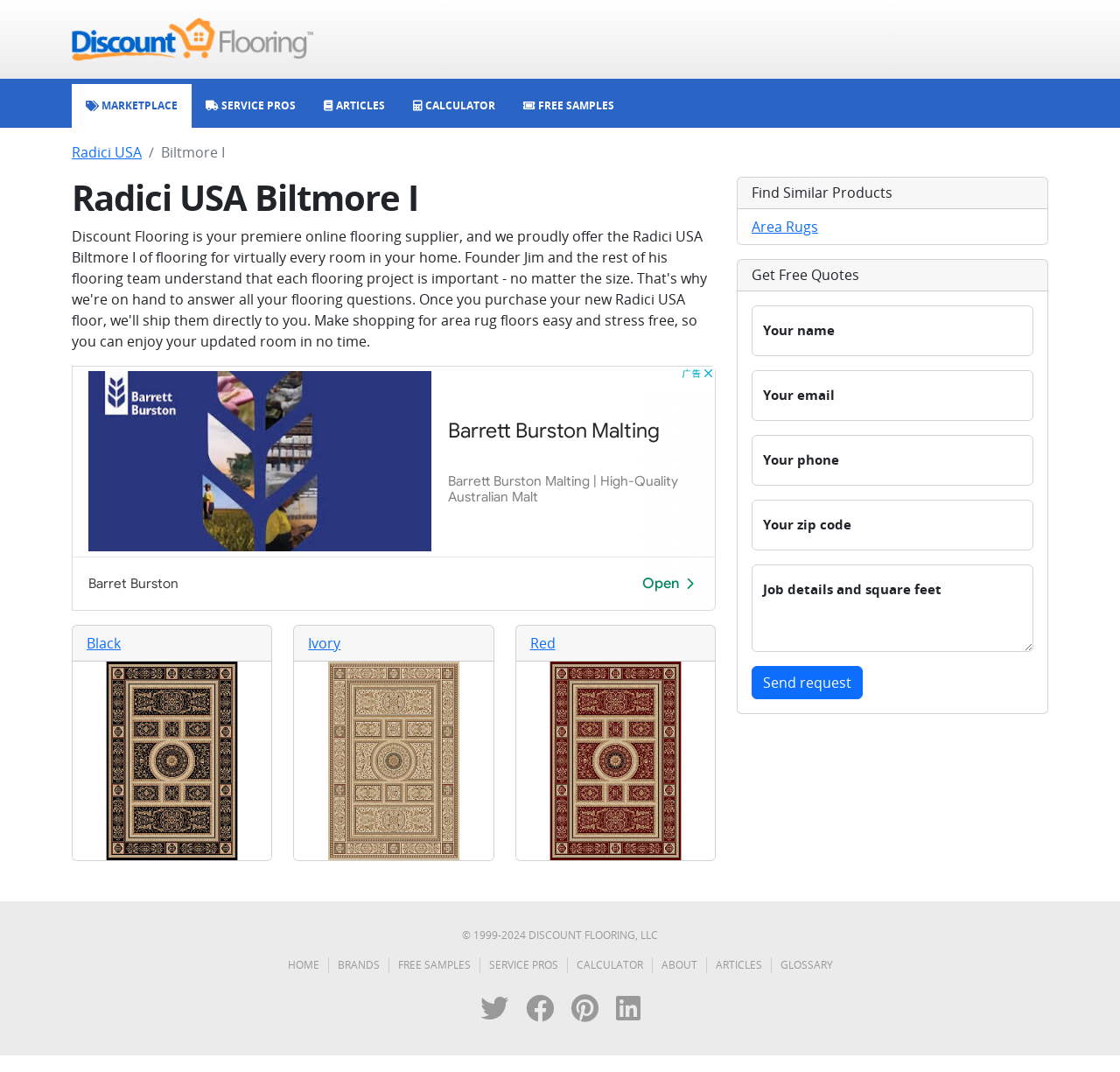Determine the coordinates of the bounding box for the clickable area needed to execute this instruction: "Enter your name in the text field".

[0.671, 0.285, 0.923, 0.333]